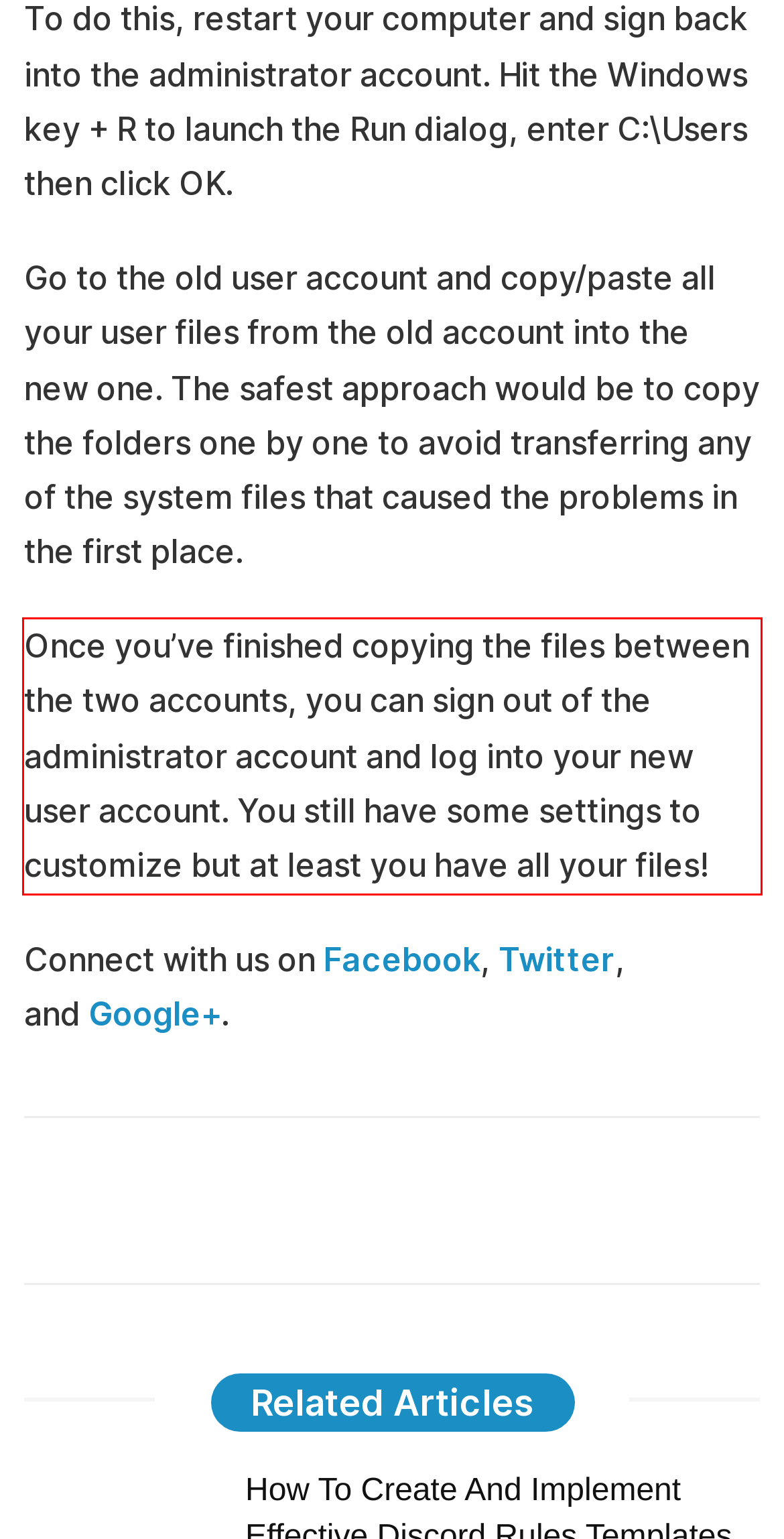Look at the screenshot of the webpage, locate the red rectangle bounding box, and generate the text content that it contains.

Once you’ve finished copying the files between the two accounts, you can sign out of the administrator account and log into your new user account. You still have some settings to customize but at least you have all your files!